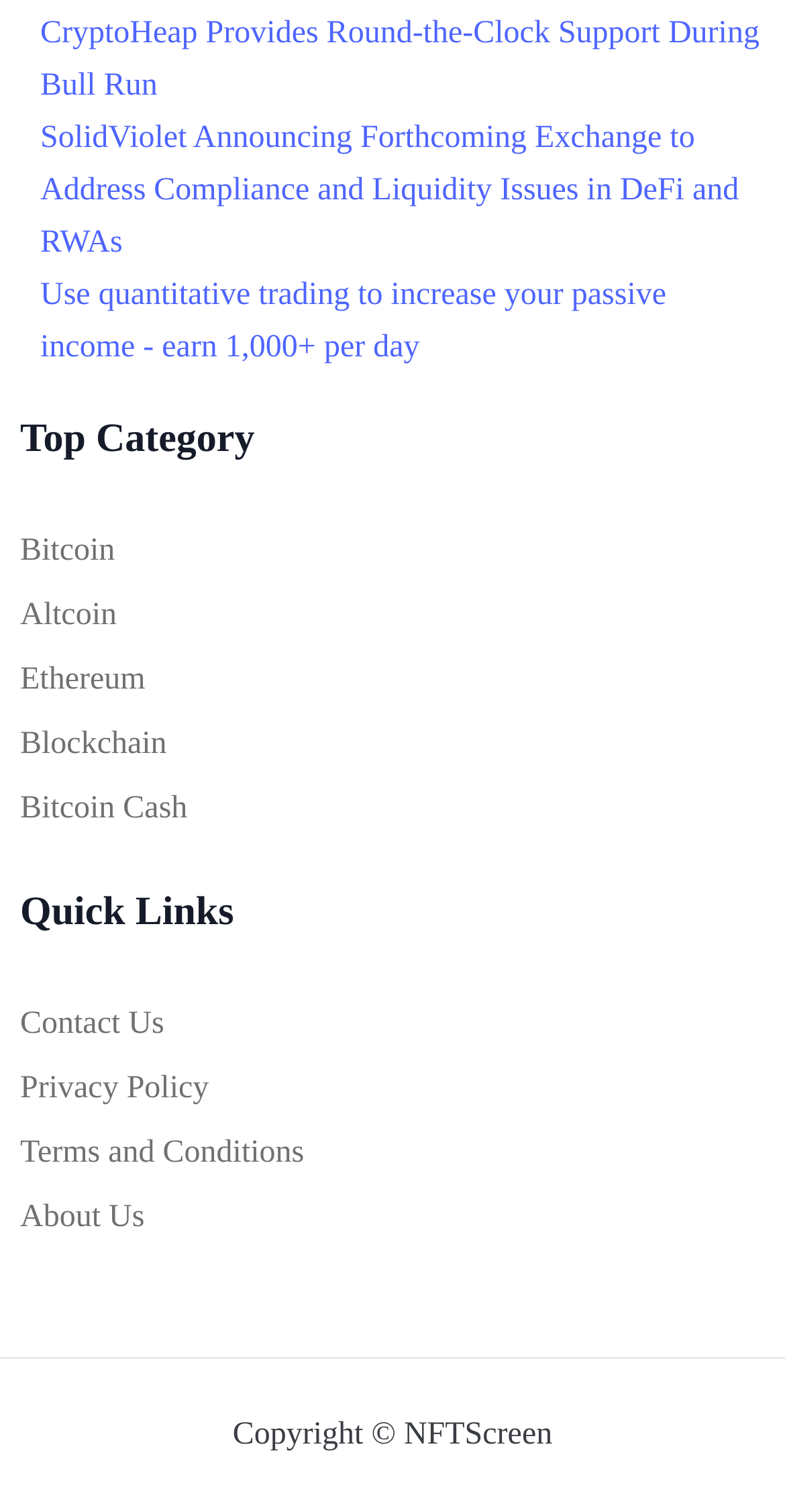Answer the following in one word or a short phrase: 
How many cryptocurrency-related links are on the page?

5